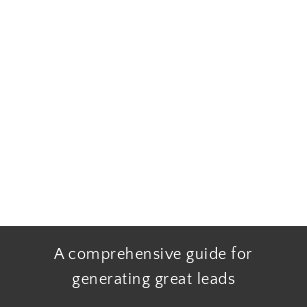Who is the target audience for this guide? From the image, respond with a single word or brief phrase.

Marketing and sales professionals